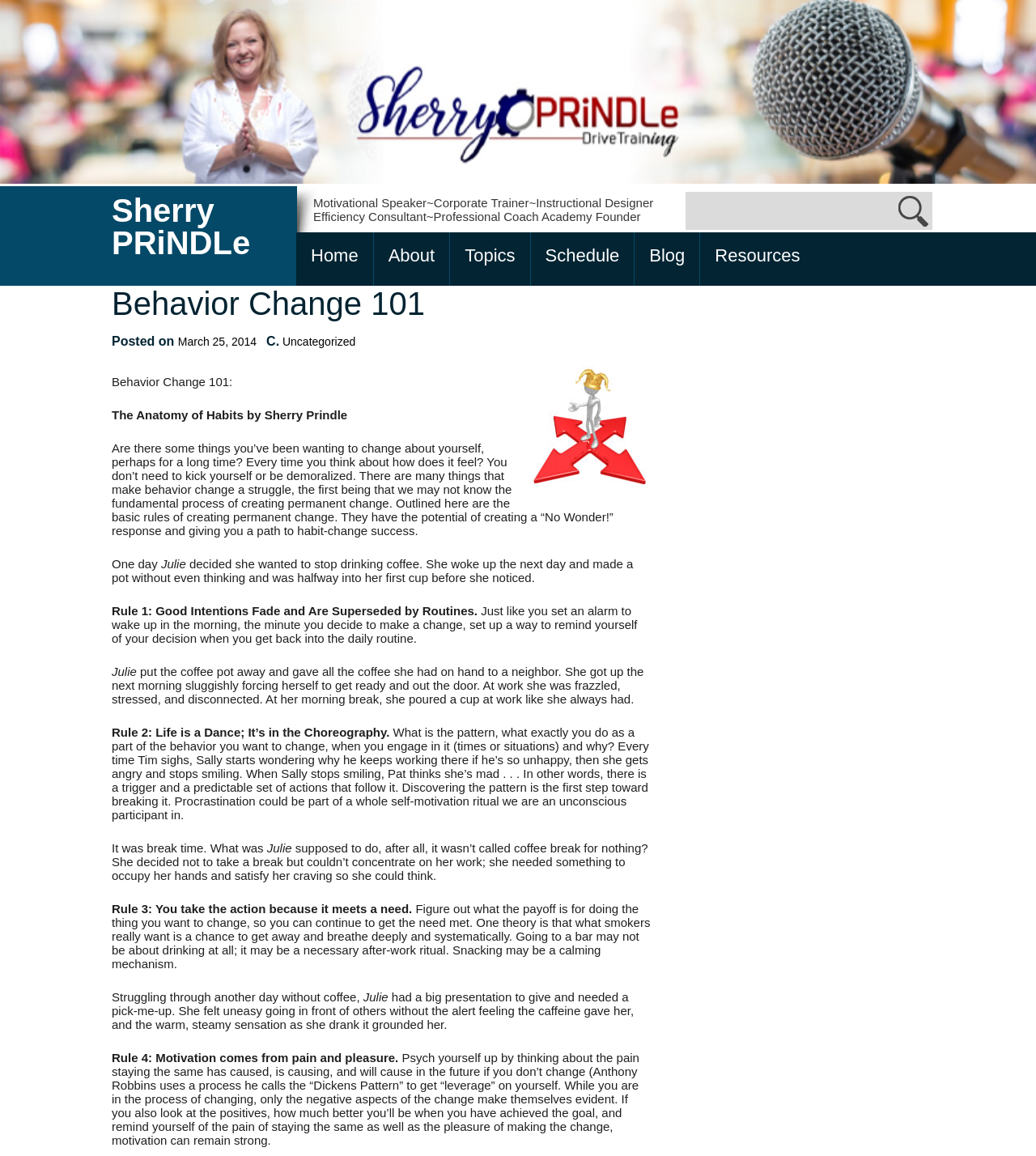What is the pattern in behavior change?
Carefully analyze the image and provide a detailed answer to the question.

The pattern in behavior change, as described on the webpage, is a trigger and a predictable set of actions that follow it, as indicated by the StaticText element with the text 'Discovering the pattern is the first step toward breaking it. Procrastination could be part of a whole self-motivation ritual we are an unconscious participant in'.